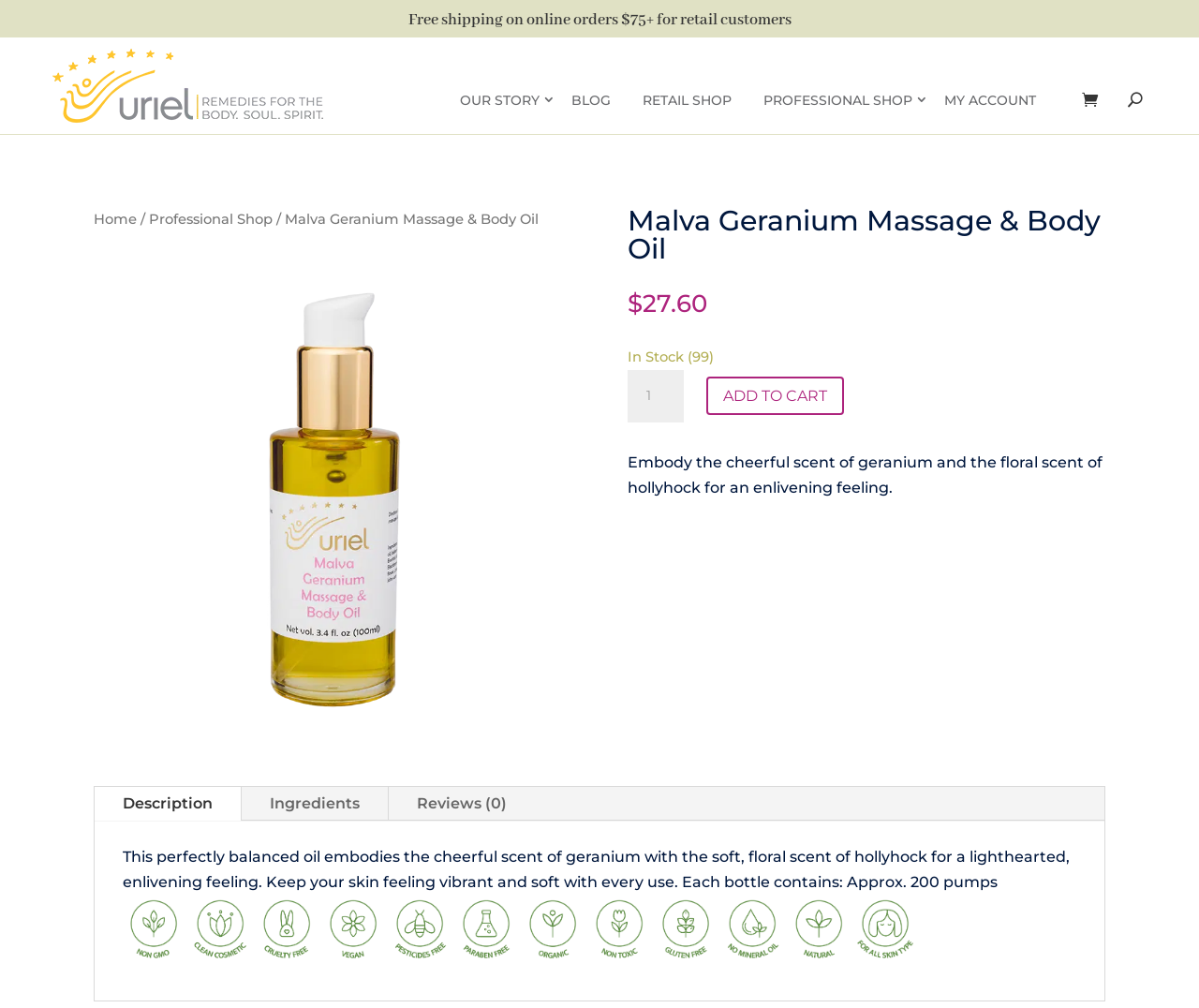Determine the bounding box coordinates for the area that should be clicked to carry out the following instruction: "View product description".

[0.523, 0.45, 0.919, 0.493]